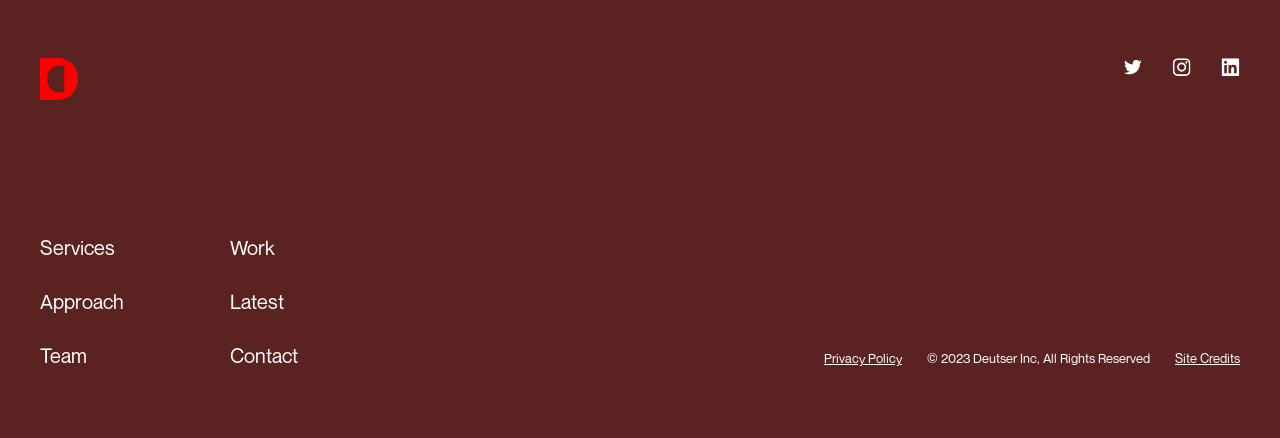Extract the bounding box coordinates for the UI element described as: "Site Credits".

[0.918, 0.798, 0.969, 0.839]